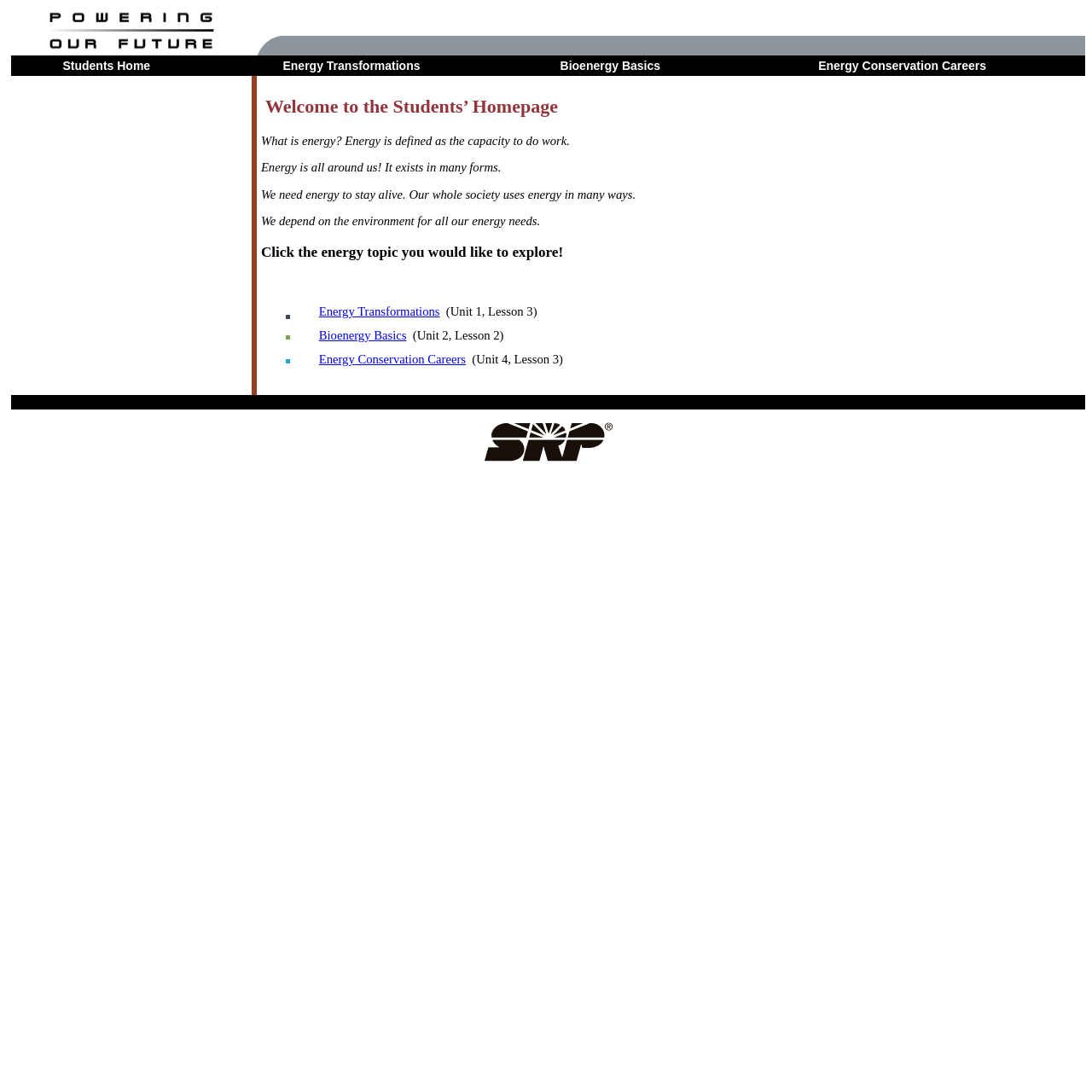Based on the image, please elaborate on the answer to the following question:
How many energy topics are listed on the webpage?

There are three energy topics listed on the webpage, which are energy transformations, bioenergy basics, and energy conservation careers. These topics are presented as links that students can click to explore further.